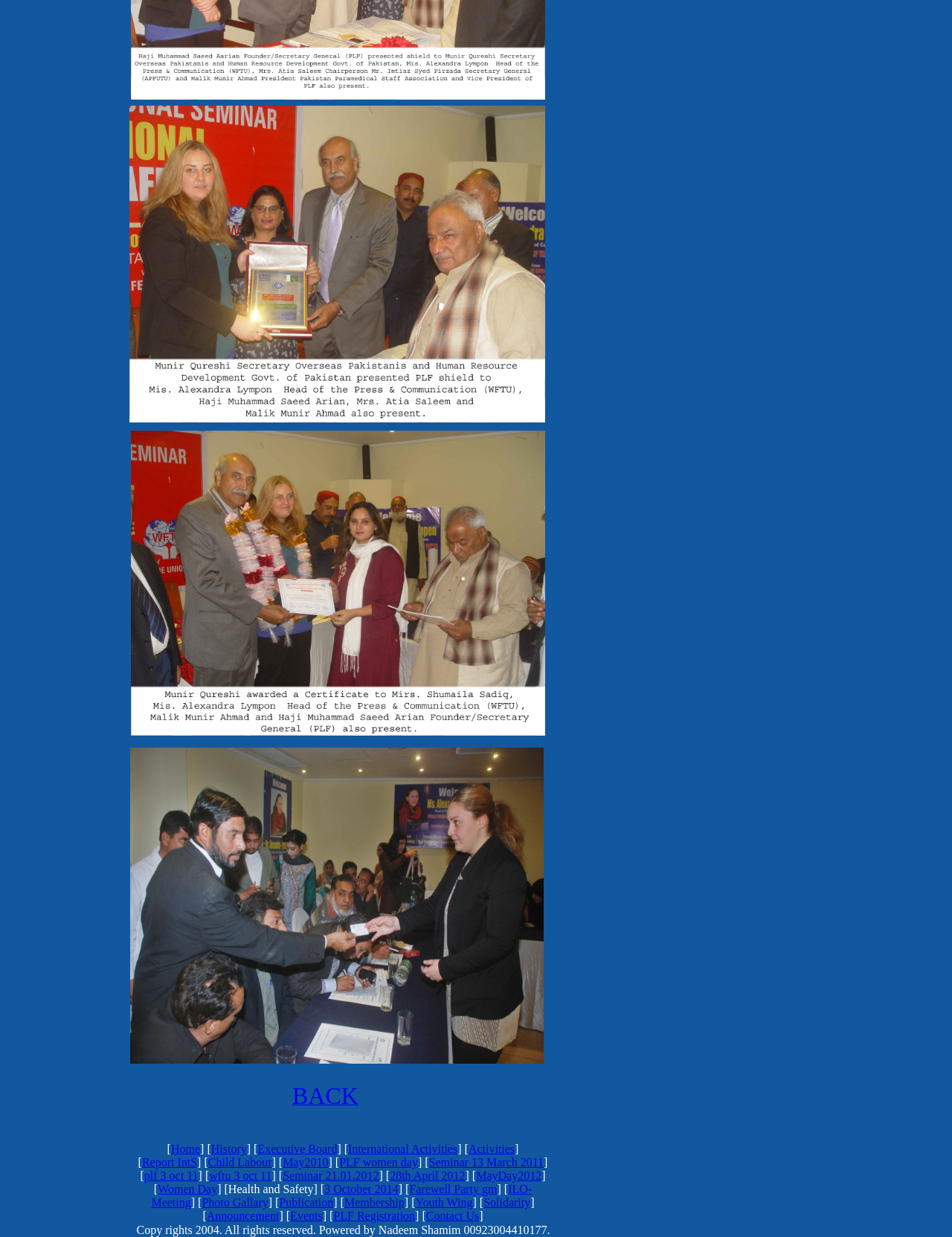Please answer the following question using a single word or phrase: How many gridcells are in the first row of the webpage?

2